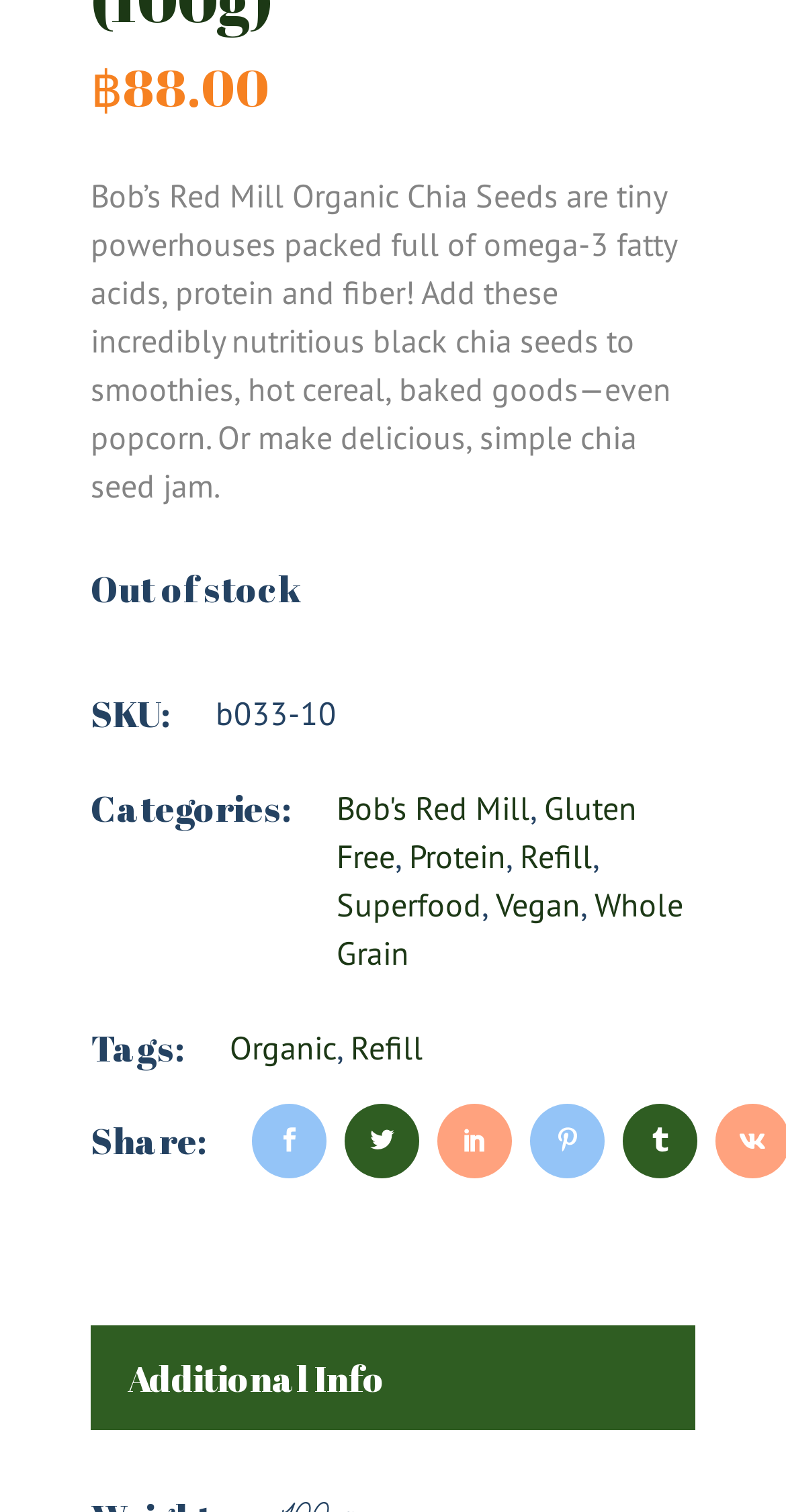Identify the bounding box for the UI element that is described as follows: "Refill".

[0.662, 0.553, 0.754, 0.579]